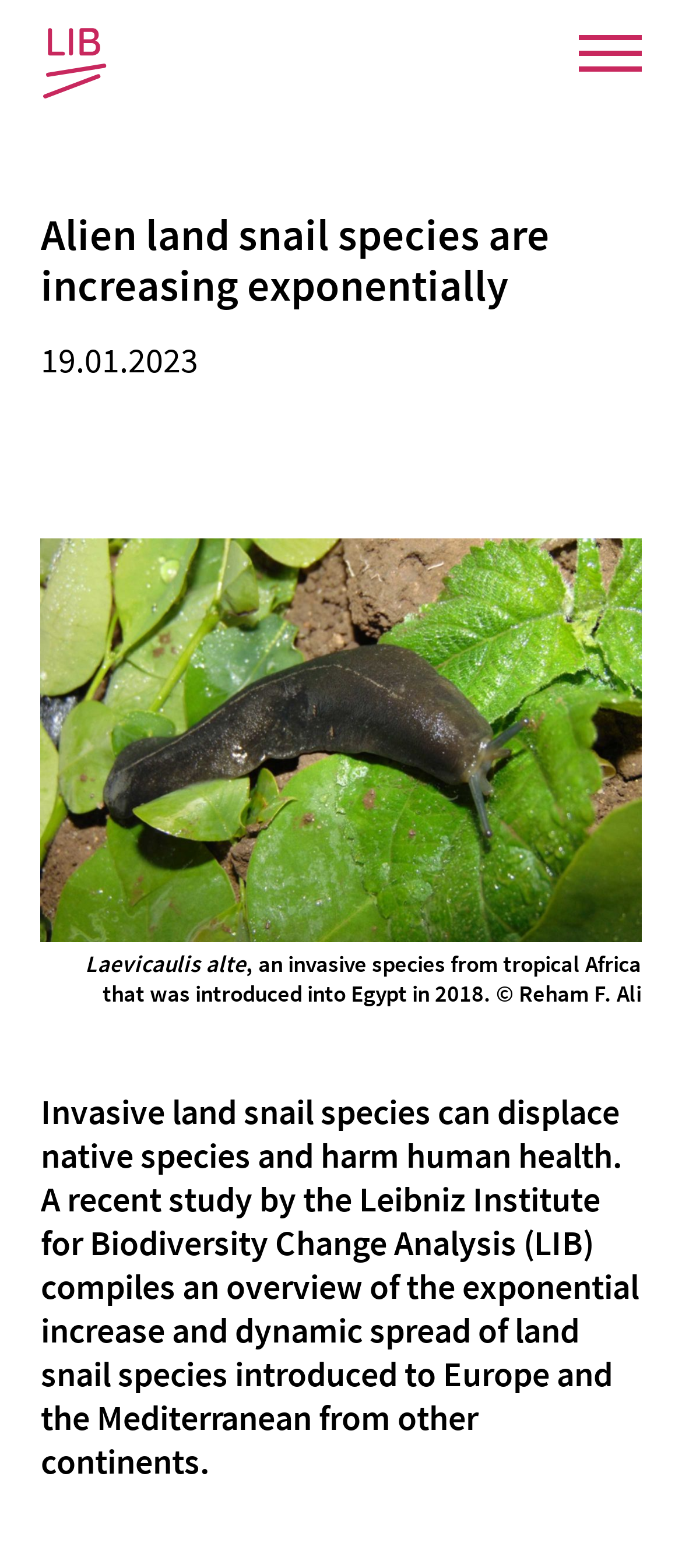What is the topic of the latest article?
Answer the question with detailed information derived from the image.

The latest article is about the exponential increase and dynamic spread of land snail species introduced to Europe and the Mediterranean from other continents, as indicated by the text in the article.